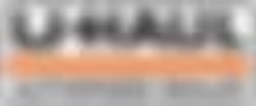Detail every visible element in the image extensively.

The image displays the official logo for U-Haul, featuring the company's name prominently in a bold, italicized font. The logo is predominantly red and white, reflecting U-Haul's brand colors. Below the name, there is an additional descriptor, likely indicating their services or commitment, enhancing the brand’s identity as a trusted provider for moving and storage solutions. U-Haul is recognized as an authorized dealer in the area associated with Sundance Storage, which also offers various supplies for purchase, including packing materials, to assist customers in their moving needs. This positioning emphasizes the collaboration between U-Haul and Sundance Storage for comprehensive moving solutions.